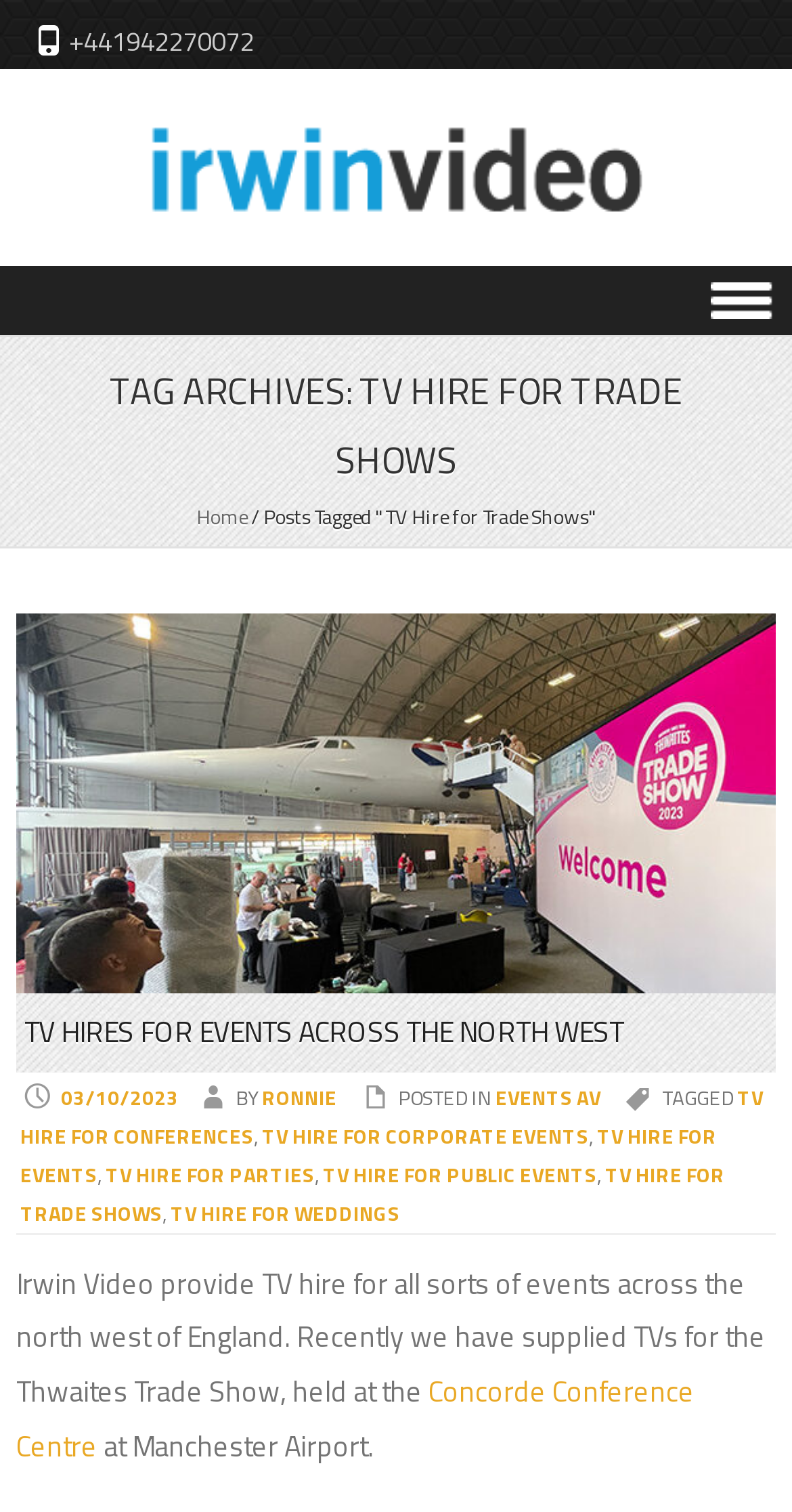Determine the bounding box coordinates for the region that must be clicked to execute the following instruction: "Skip to content".

[0.0, 0.225, 0.231, 0.253]